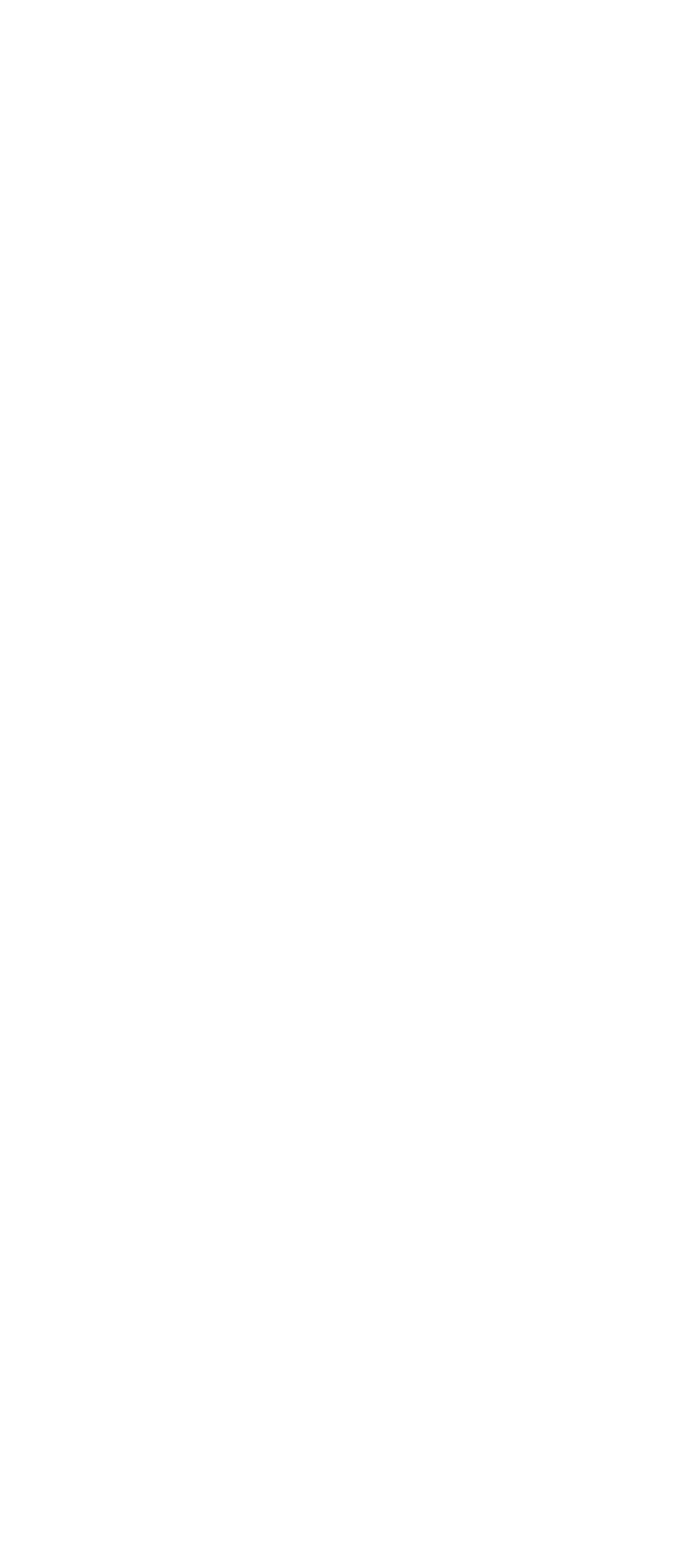Provide a single word or phrase answer to the question: 
What is the purpose of the 'Previous slide' button?

Navigate to previous slide